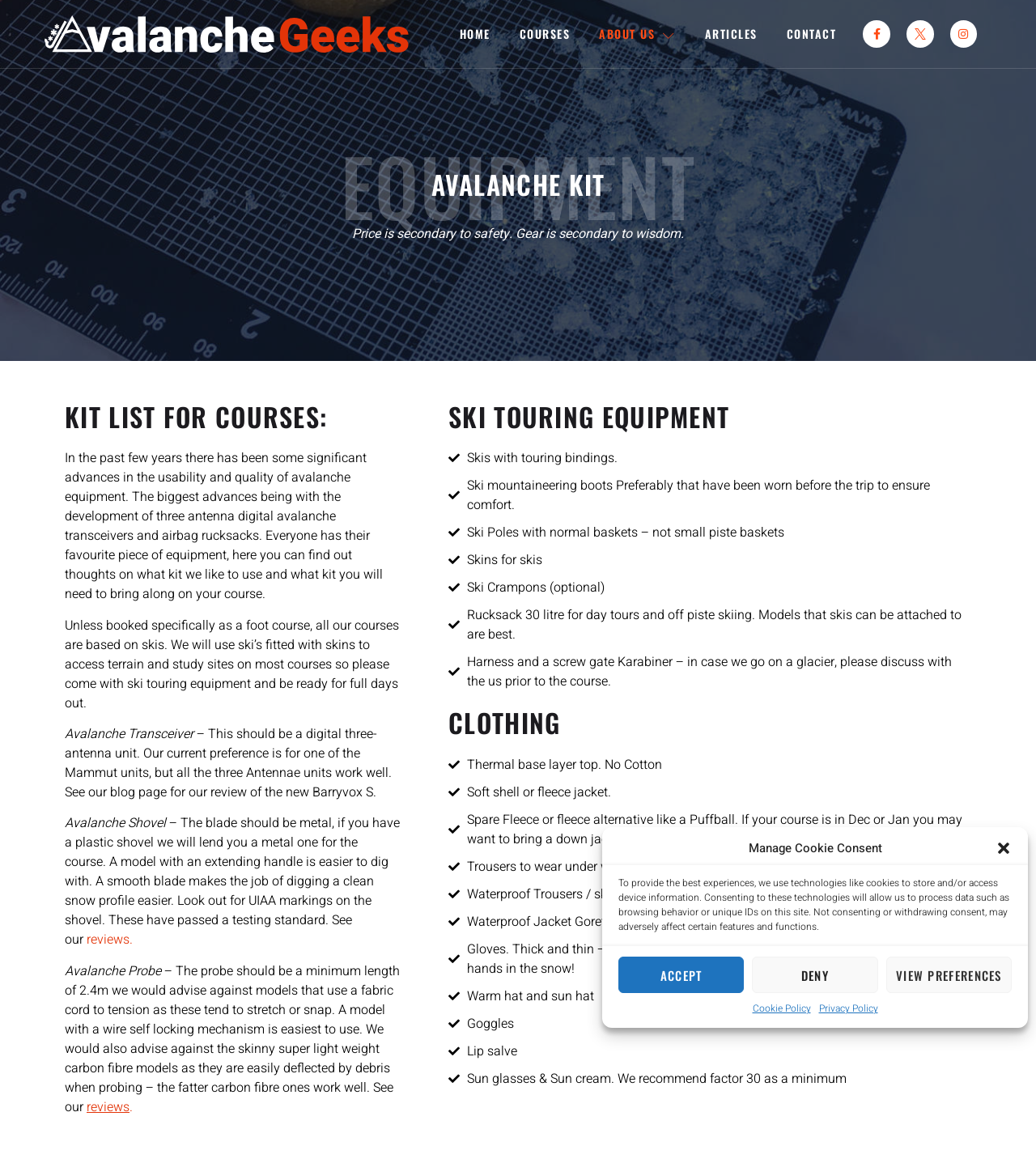Locate the bounding box coordinates of the region to be clicked to comply with the following instruction: "Click the Facebook link". The coordinates must be four float numbers between 0 and 1, in the form [left, top, right, bottom].

[0.833, 0.018, 0.859, 0.041]